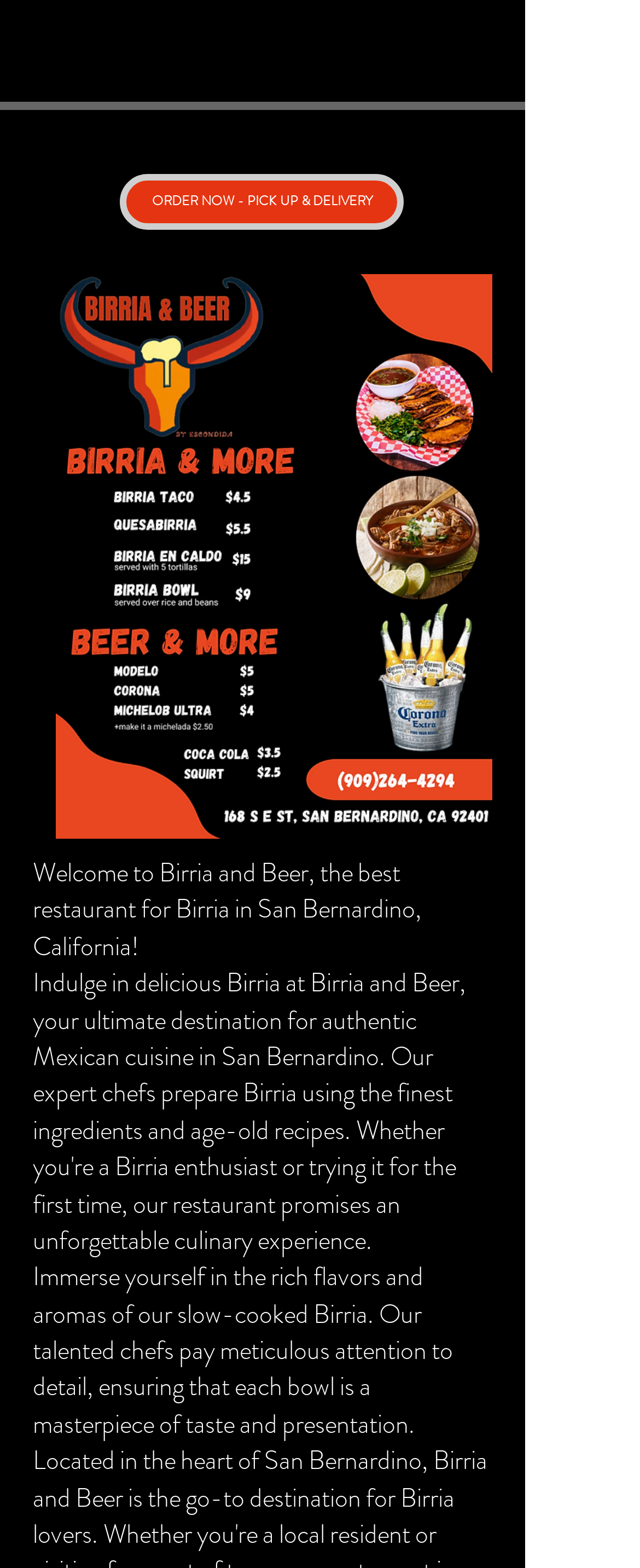Identify and provide the main heading of the webpage.

Welcome to Birria and Beer, the best restaurant for Birria in San Bernardino, California!
Indulge in delicious Birria at Birria and Beer, your ultimate destination for authentic Mexican cuisine in San Bernardino. Our expert chefs prepare Birria using the finest ingredients and age-old recipes. Whether you're a Birria enthusiast or trying it for the first time, our restaurant promises an unforgettable culinary experience.
Immerse yourself in the rich flavors and aromas of our slow-cooked Birria. Our talented chefs pay meticulous attention to detail, ensuring that each bowl is a masterpiece of taste and presentation.
Located in the heart of San Bernardino, Birria and Beer is the go-to destination for Birria lovers. Whether you're a local resident or visiting from out of town, our restaurant is easily accessible. Join us for lunch or dinner and experience the true essence of Mexican cuisine in San Bernardino.
In addition to our delectable Birria, we offer a diverse menu that caters to all tastes. From tantalizing tacos and flavorful quesadillas to a wide selection of ice-cold beers, our culinary offerings are designed to please every palate. At Birria and Beer, we prioritize using fresh, locally sourced ingredients to deliver an authentic and memorable dining experience.
We believe in going above and beyond to ensure customer satisfaction at Birria and Beer. Our friendly staff and cozy atmosphere make dining with us a delightful experience. Whether you choose to dine in, order takeout, or opt for delivery, we guarantee an exceptional Birria experience.
Ready to embark on a culinary adventure? Visit Birria and Beer in San Bernardino, California, and savor the unrivaled flavors of our Birria. Make a reservation today and let us transport your taste buds to the heart of Mexico. Come hungry, leave happy!
​